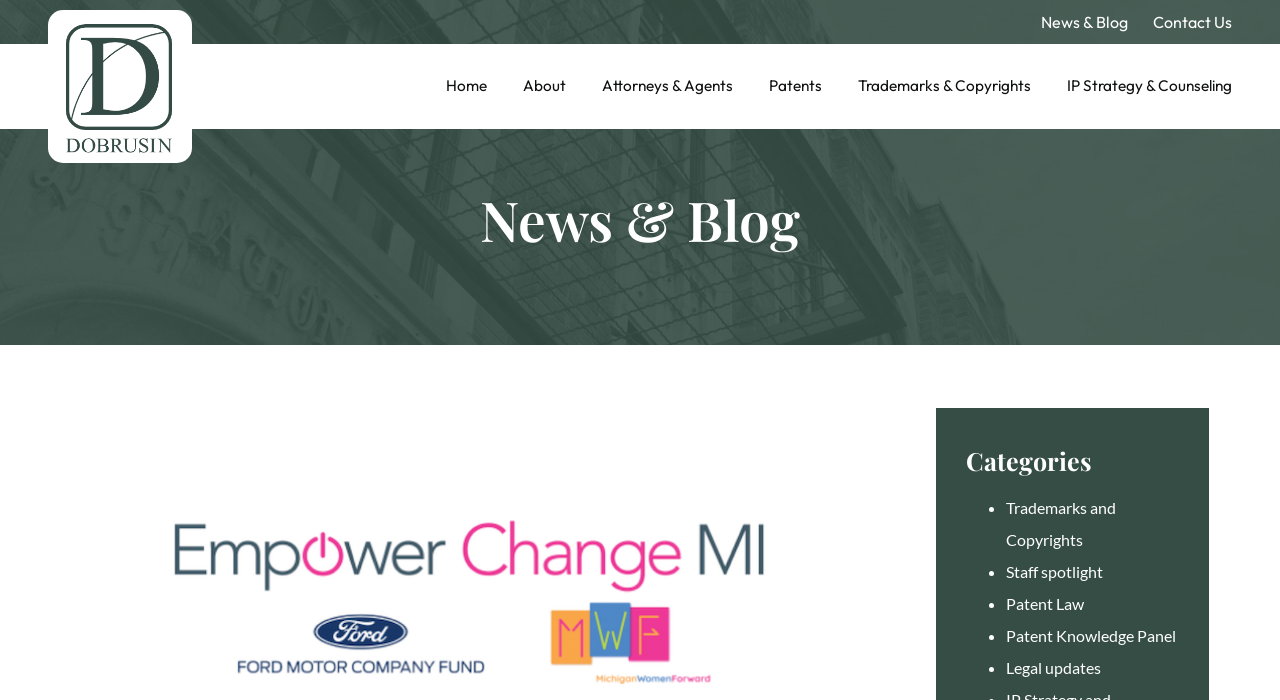Please provide a one-word or phrase answer to the question: 
What is the name of the law firm?

Dobrusin Law